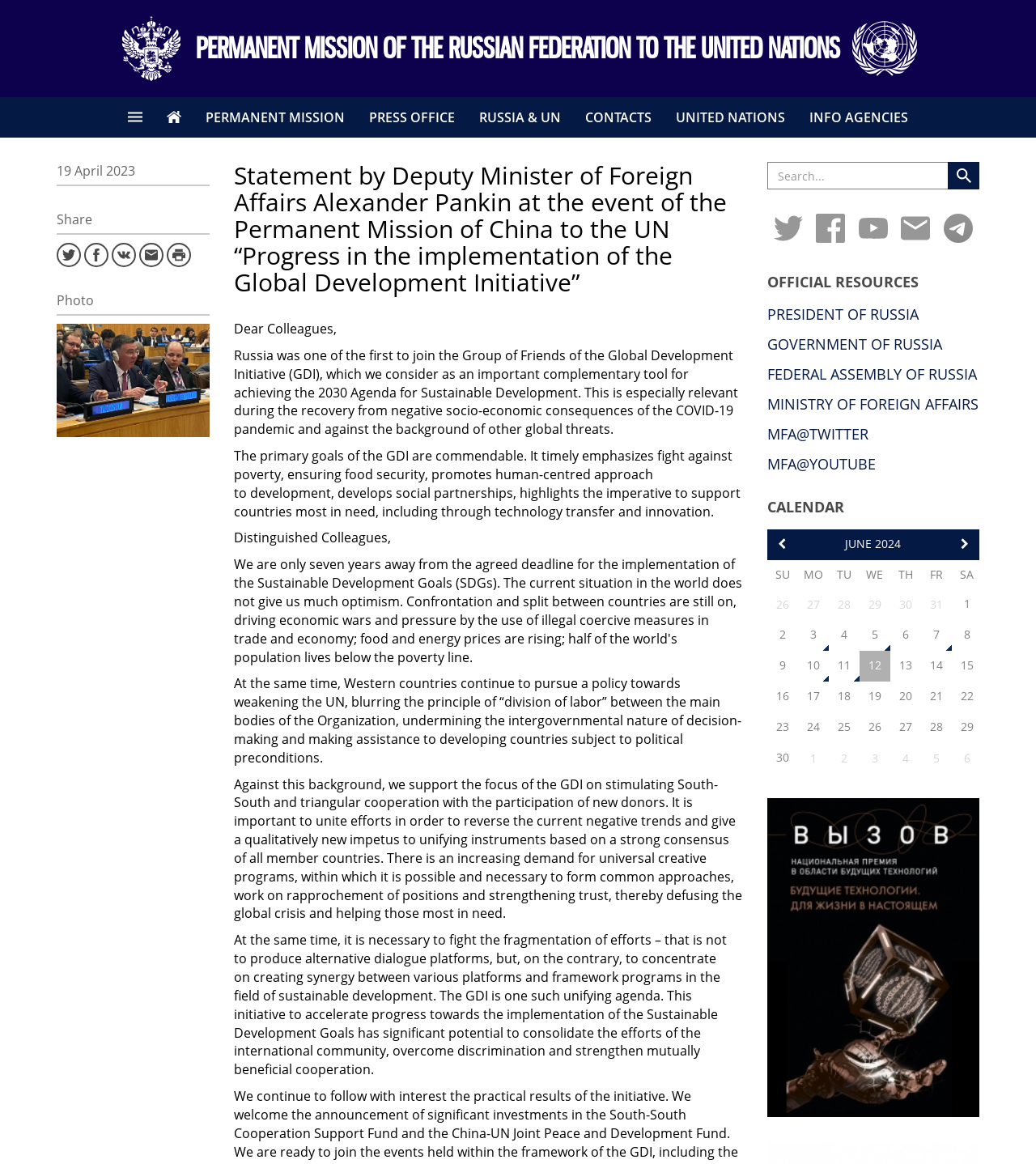What is the date of the statement by Deputy Minister of Foreign Affairs Alexander Pankin?
Refer to the image and offer an in-depth and detailed answer to the question.

The date of the statement can be found at the top of the statement, where it is written '19 April 2023'.